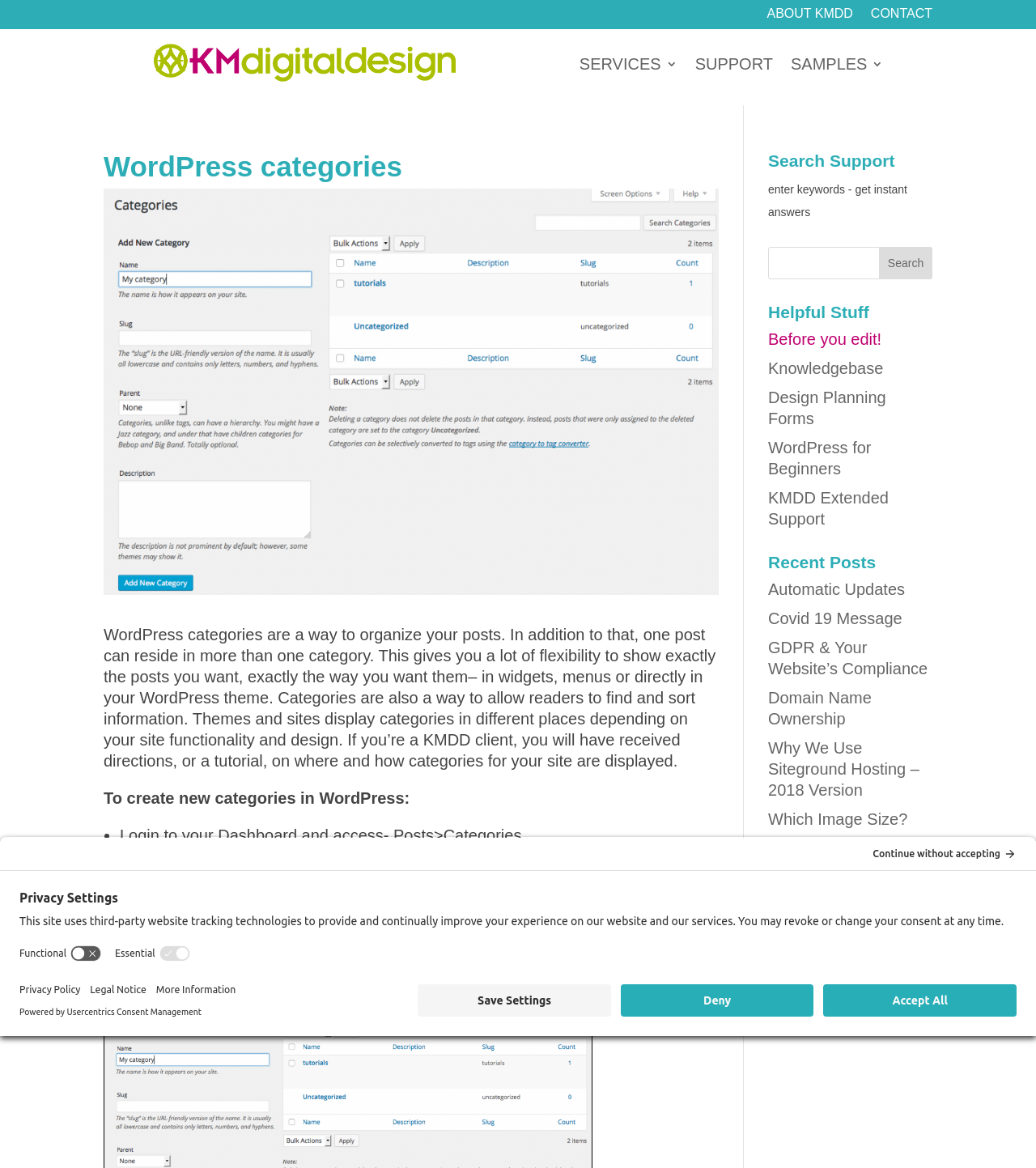Pinpoint the bounding box coordinates of the clickable area necessary to execute the following instruction: "Create a new category". The coordinates should be given as four float numbers between 0 and 1, namely [left, top, right, bottom].

[0.1, 0.675, 0.396, 0.691]